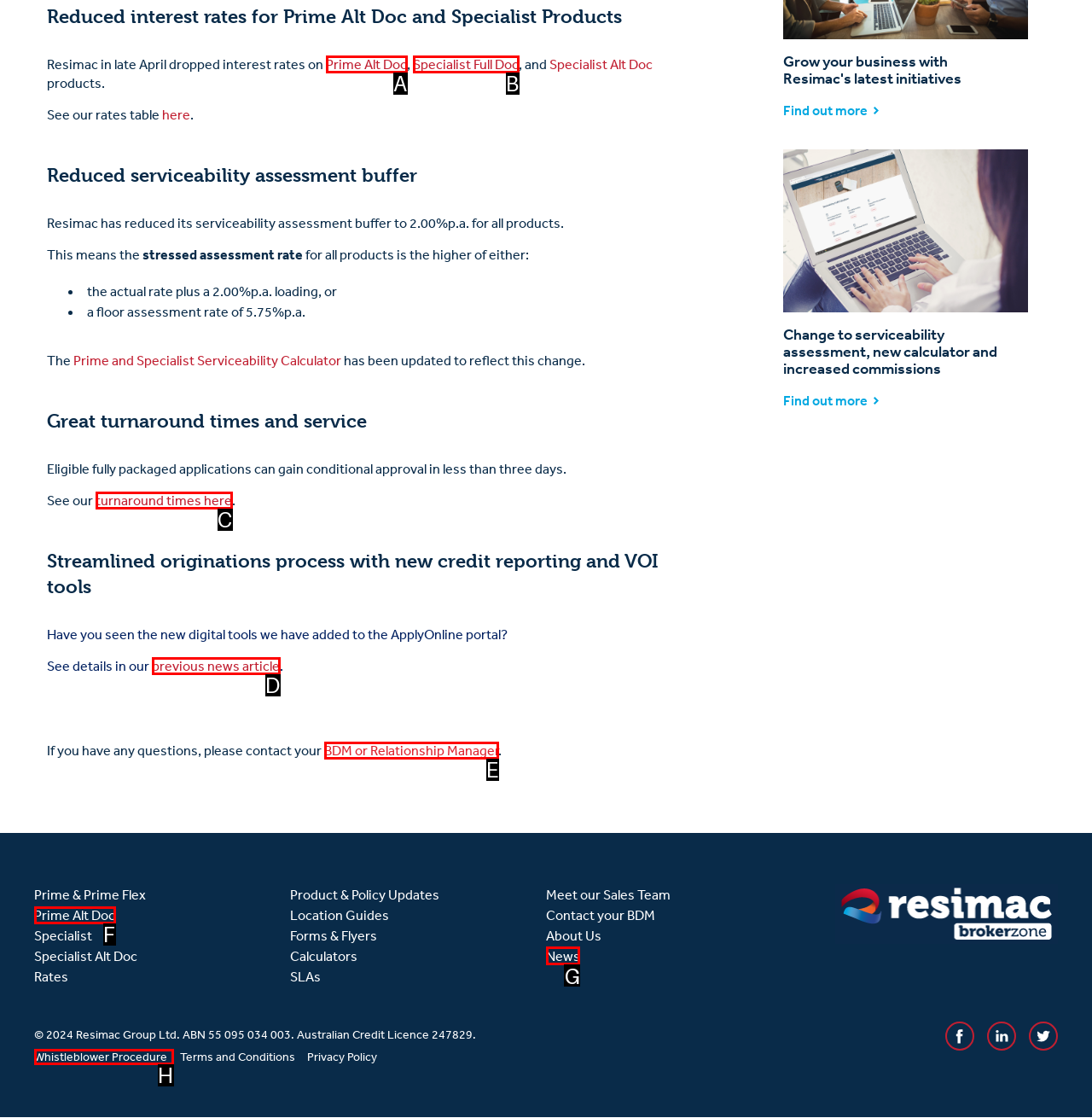Identify the HTML element that should be clicked to accomplish the task: Go to News
Provide the option's letter from the given choices.

G